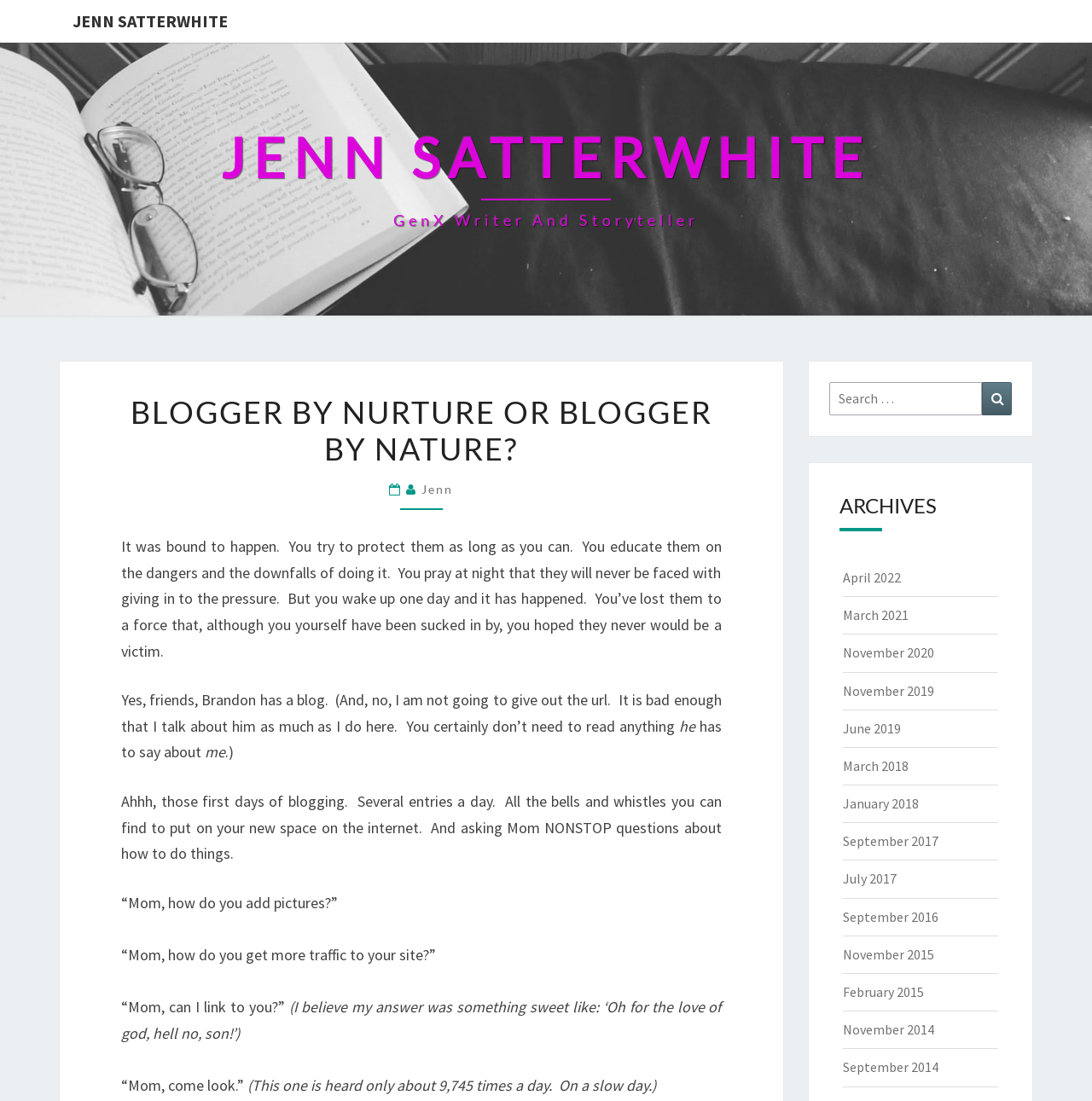Can you determine the bounding box coordinates of the area that needs to be clicked to fulfill the following instruction: "Read the blog post 'BLOGGER BY NURTURE OR BLOGGER BY NATURE?'"?

[0.111, 0.358, 0.661, 0.425]